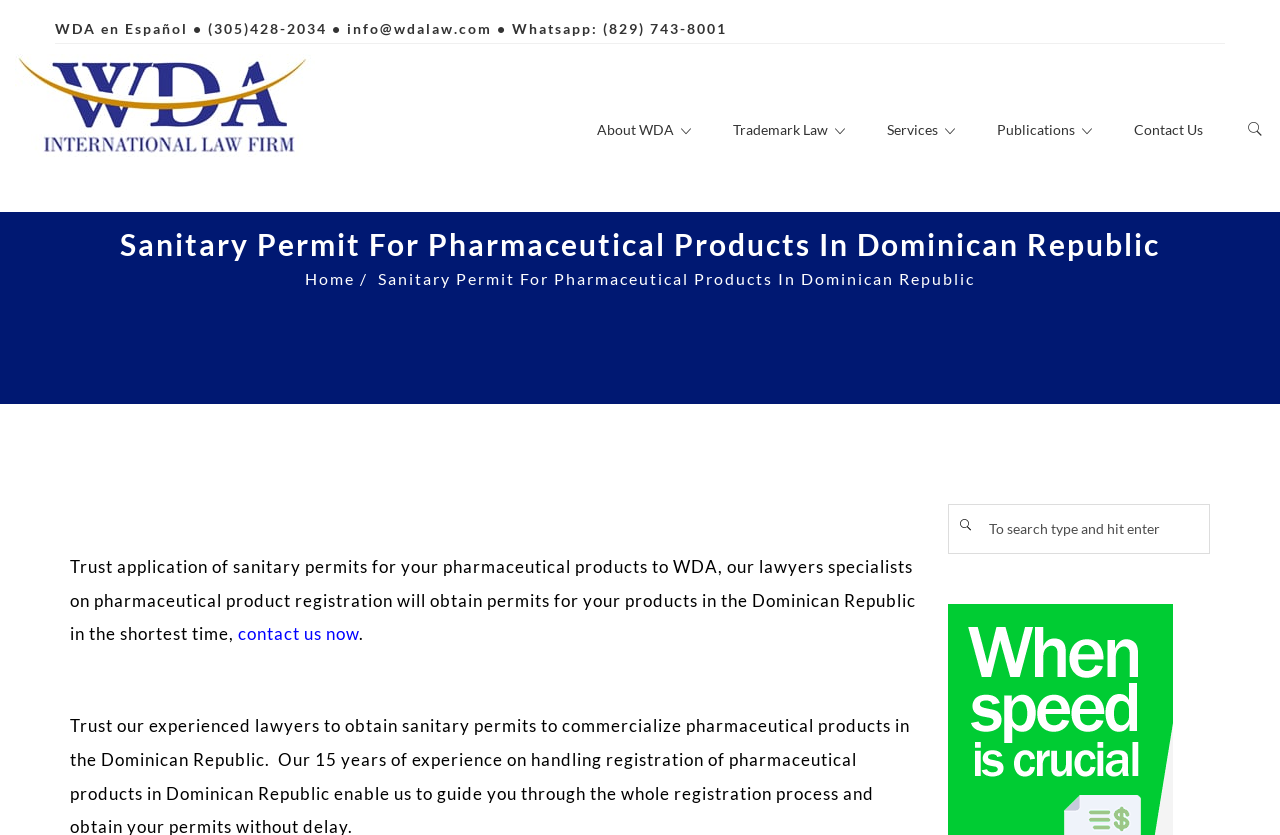Respond to the following query with just one word or a short phrase: 
What is the purpose of the lawyers on this website?

Pharmaceutical product registration